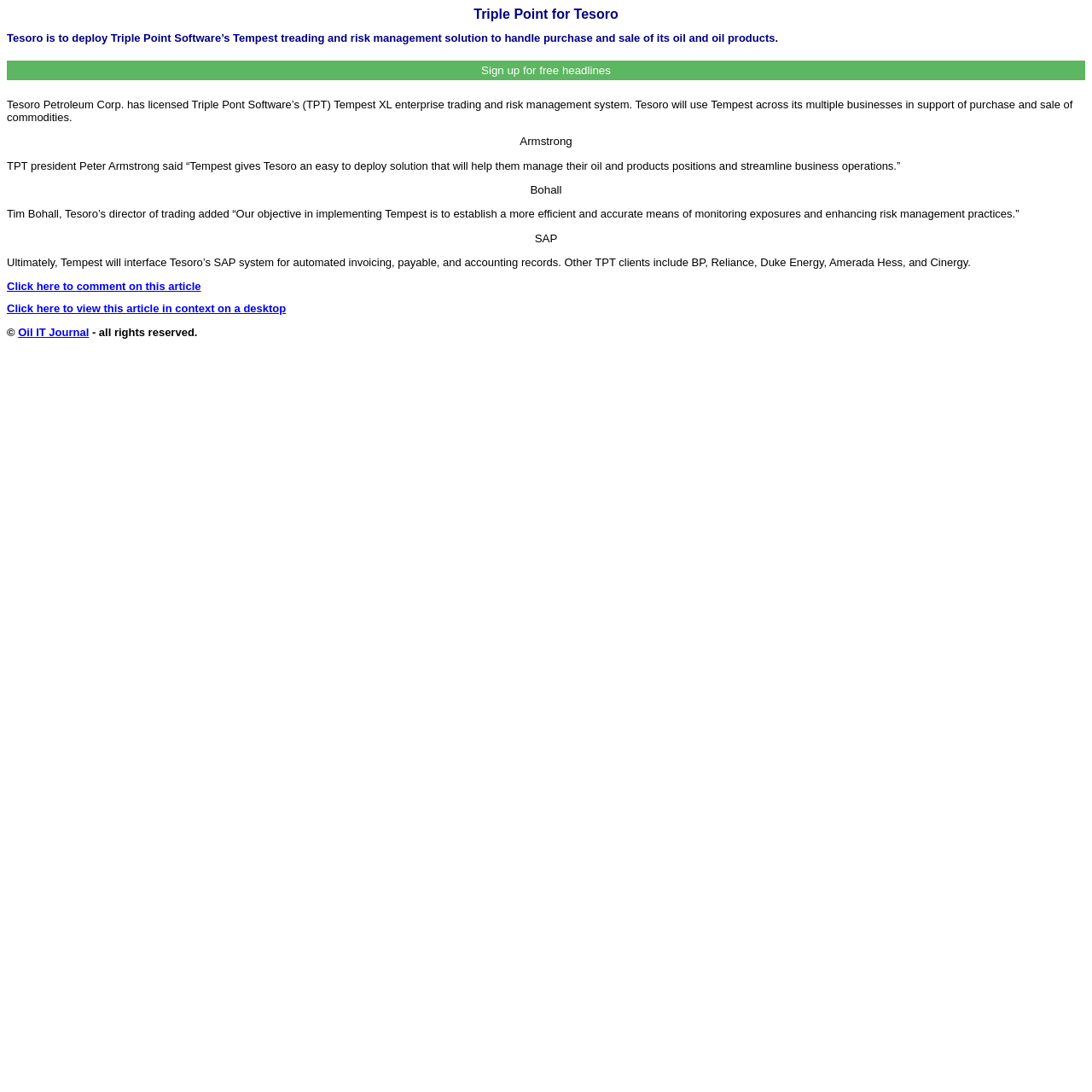Who is the director of trading at Tesoro?
Answer the question using a single word or phrase, according to the image.

Tim Bohall